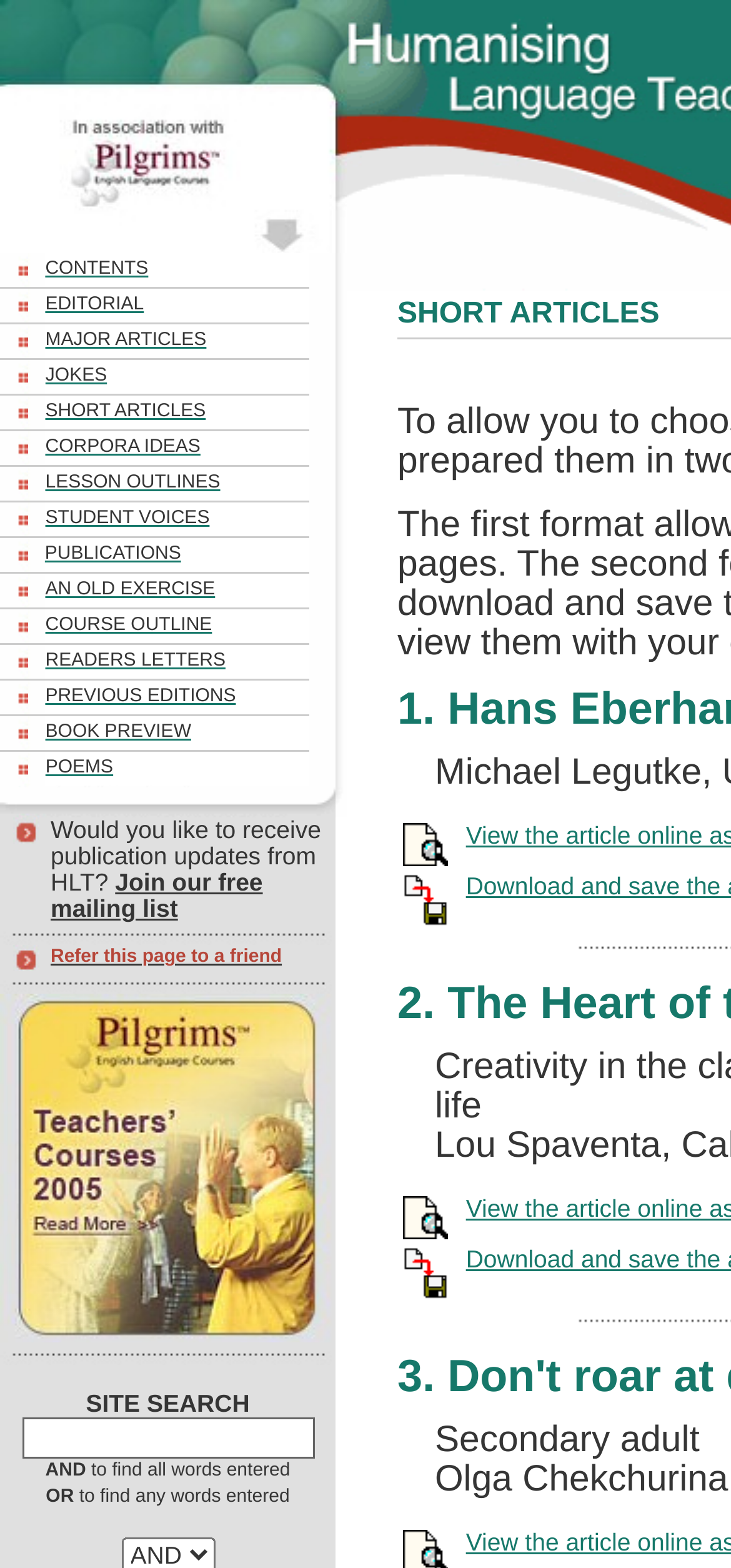Given the element description "MAJOR ARTICLES" in the screenshot, predict the bounding box coordinates of that UI element.

[0.062, 0.206, 0.282, 0.224]